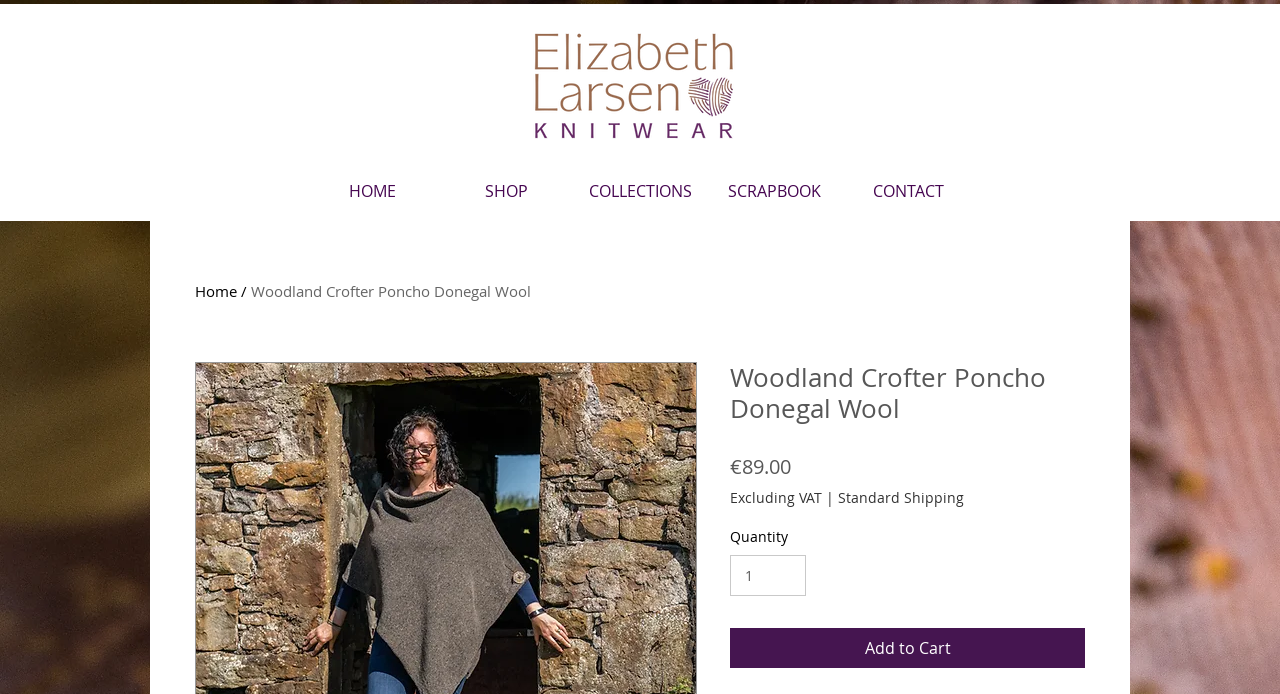Extract the main title from the webpage and generate its text.

Woodland Crofter Poncho Donegal Wool